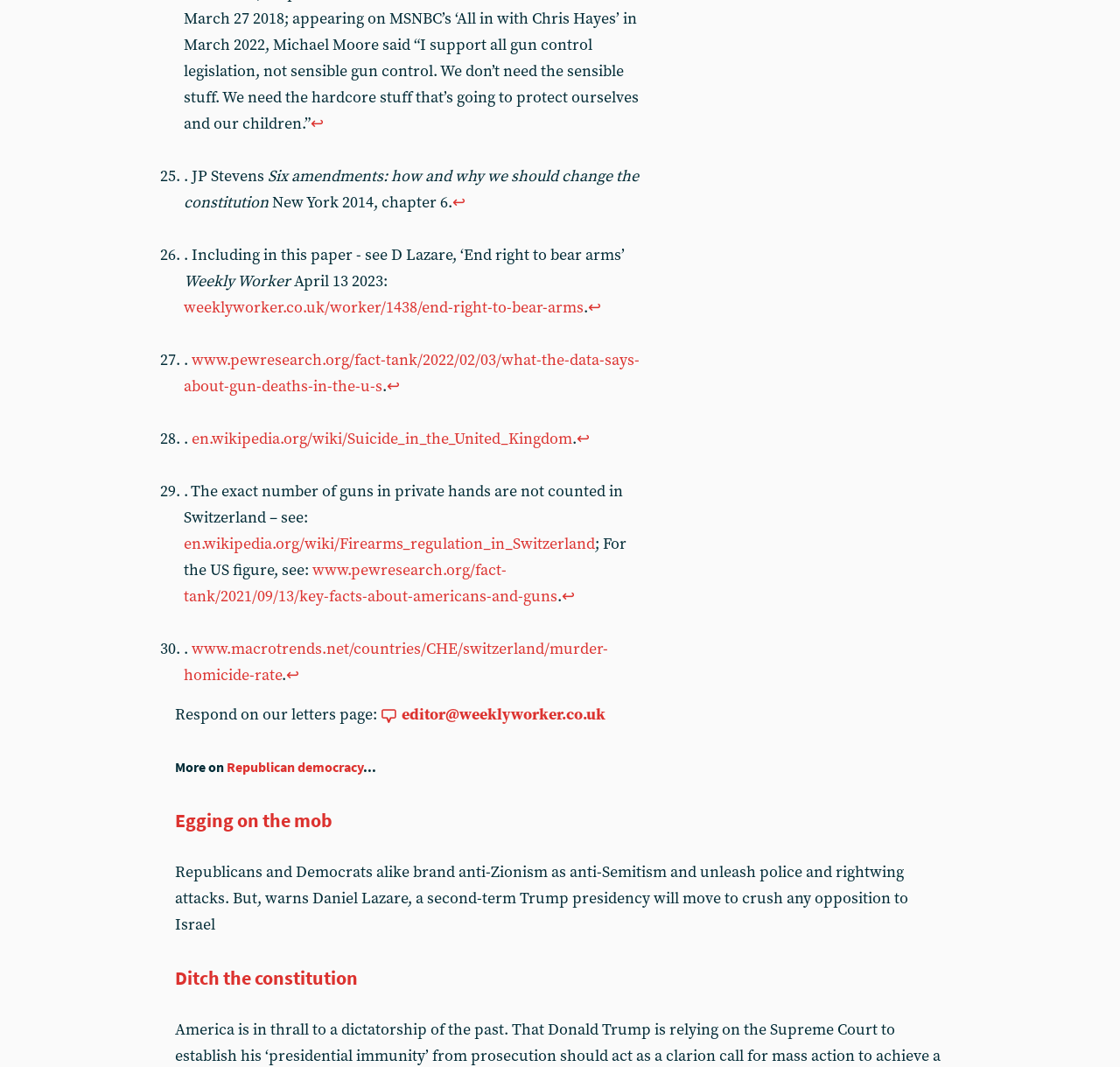Locate the bounding box coordinates of the element that should be clicked to execute the following instruction: "Click the link to weeklyworker.co.uk".

[0.164, 0.279, 0.521, 0.298]